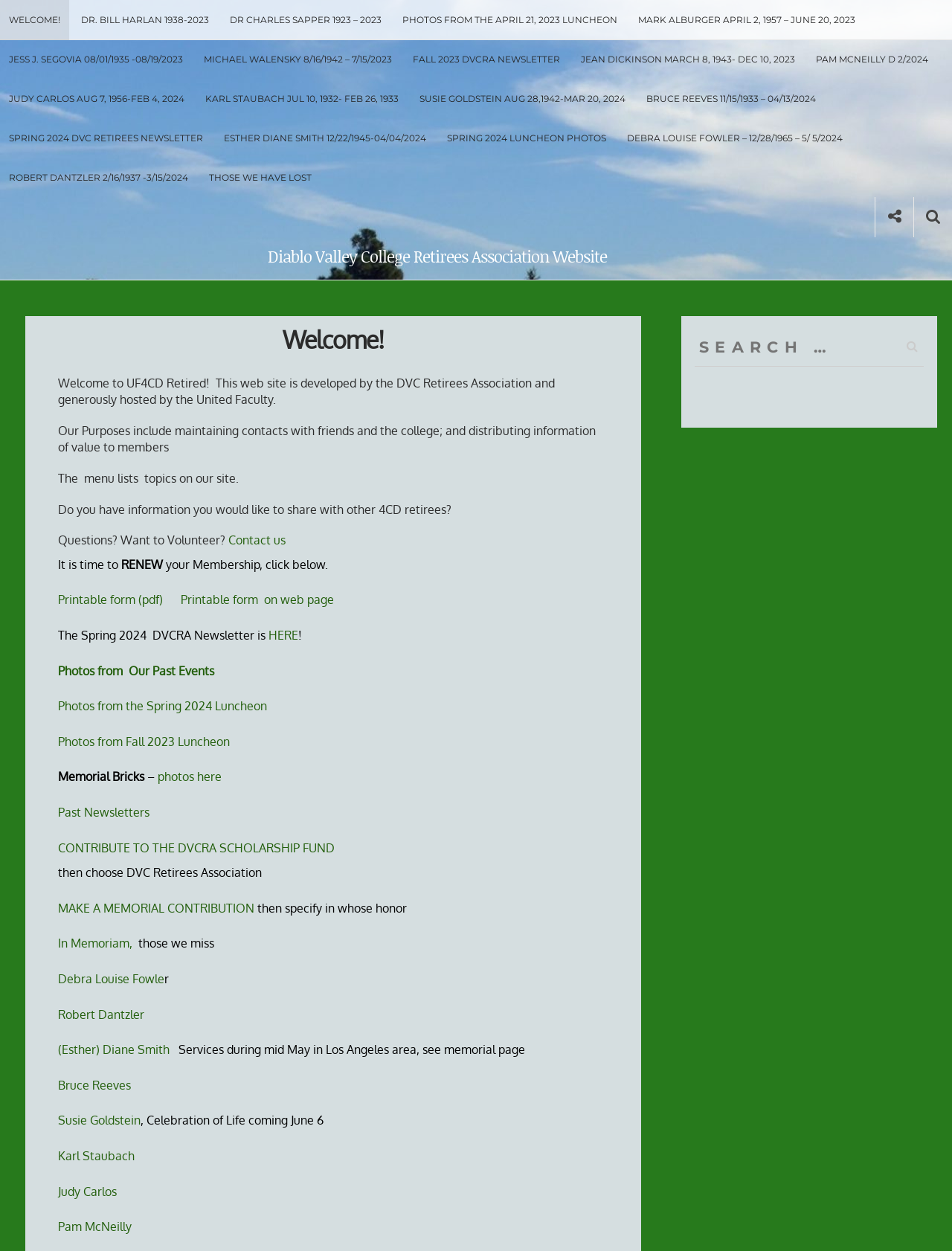Analyze the image and deliver a detailed answer to the question: What is the title of the newsletter available on the webpage?

The title of the newsletter available on the webpage is 'Spring 2024 DVCRA Newsletter', which can be found in the section 'The Spring 2024 DVCRA Newsletter is HERE'.